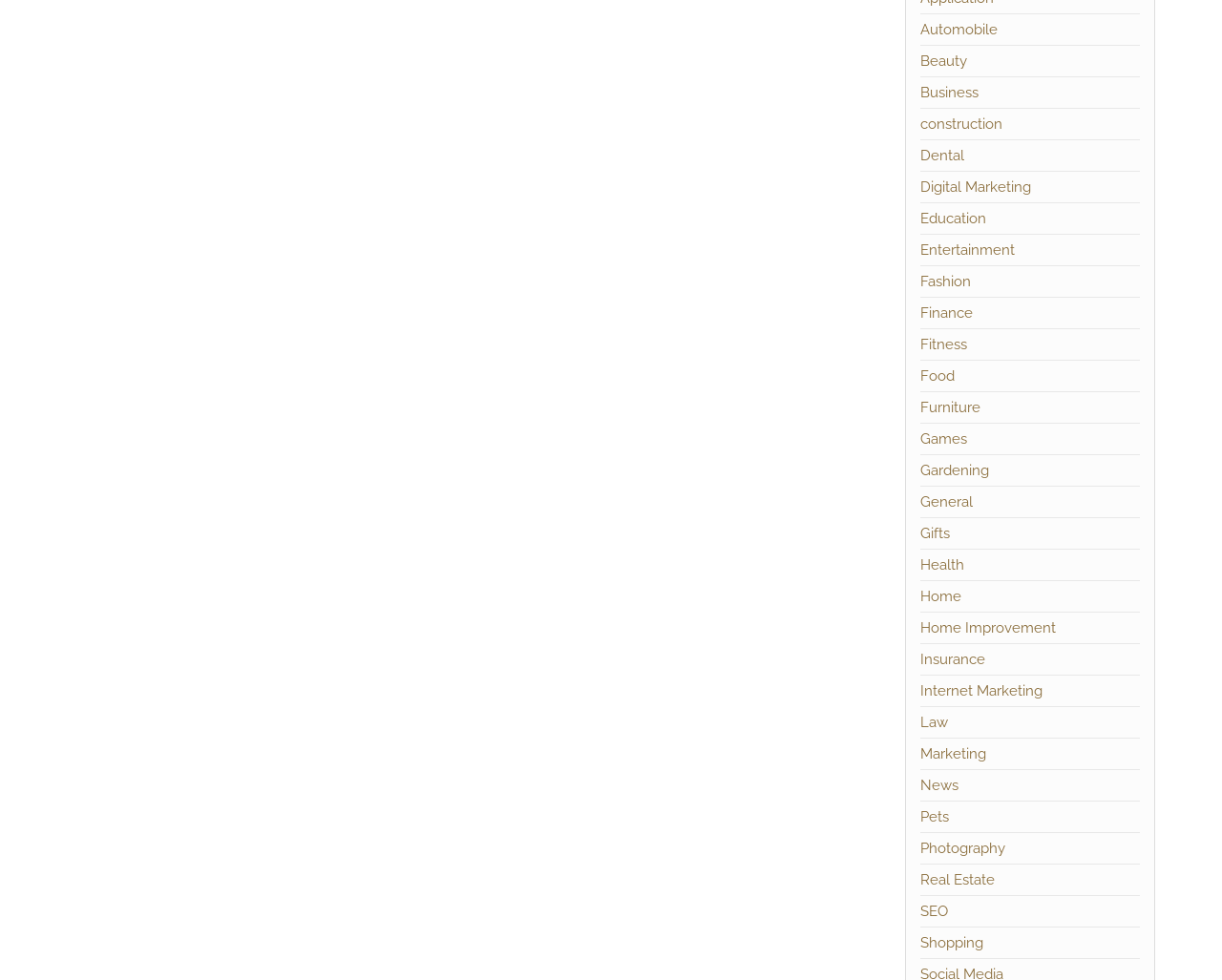Identify the bounding box coordinates of the specific part of the webpage to click to complete this instruction: "Browse Business".

[0.753, 0.086, 0.8, 0.103]